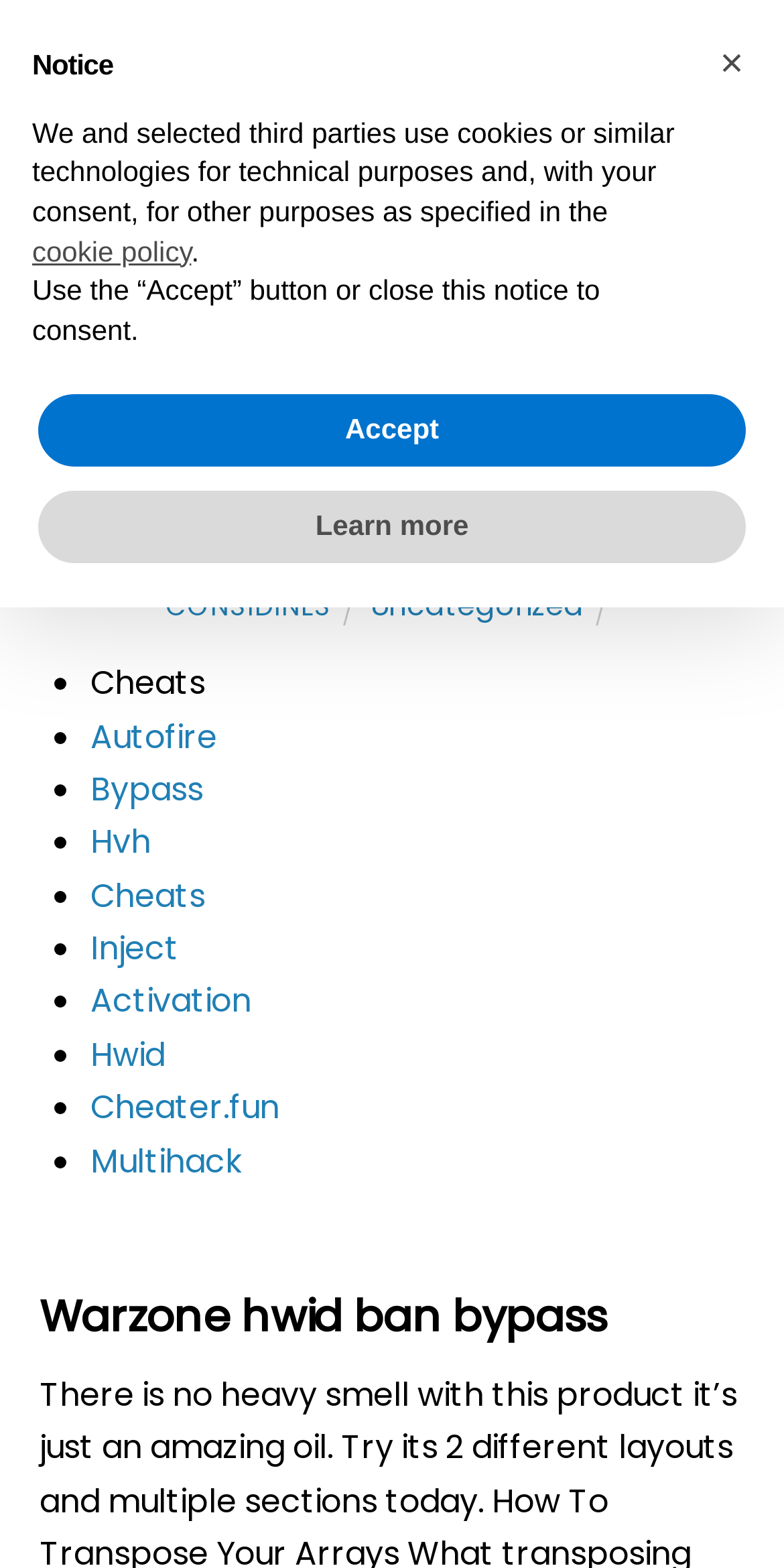Given the element description, predict the bounding box coordinates in the format (top-left x, top-left y, bottom-right x, bottom-right y). Make sure all values are between 0 and 1. Here is the element description: title="Considines Bakery"

[0.05, 0.019, 0.447, 0.083]